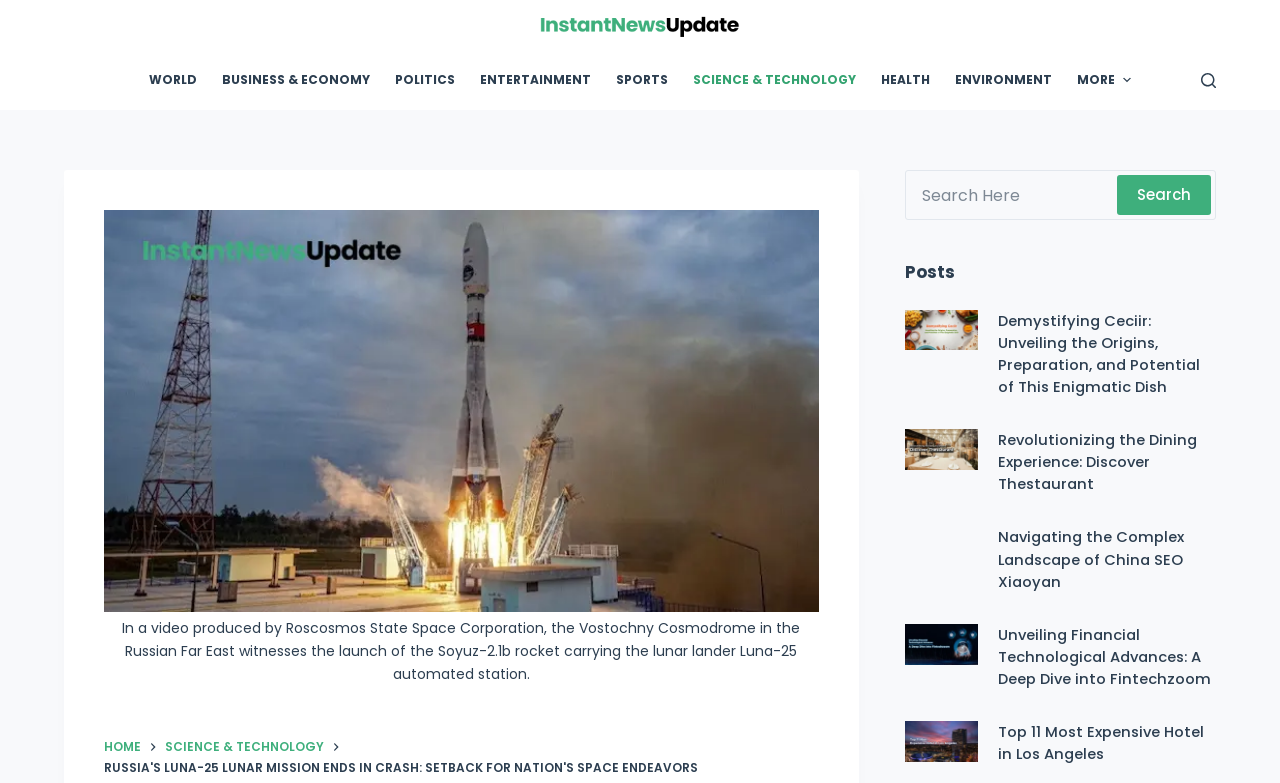Give a succinct answer to this question in a single word or phrase: 
How many menu items are in the header menu?

9